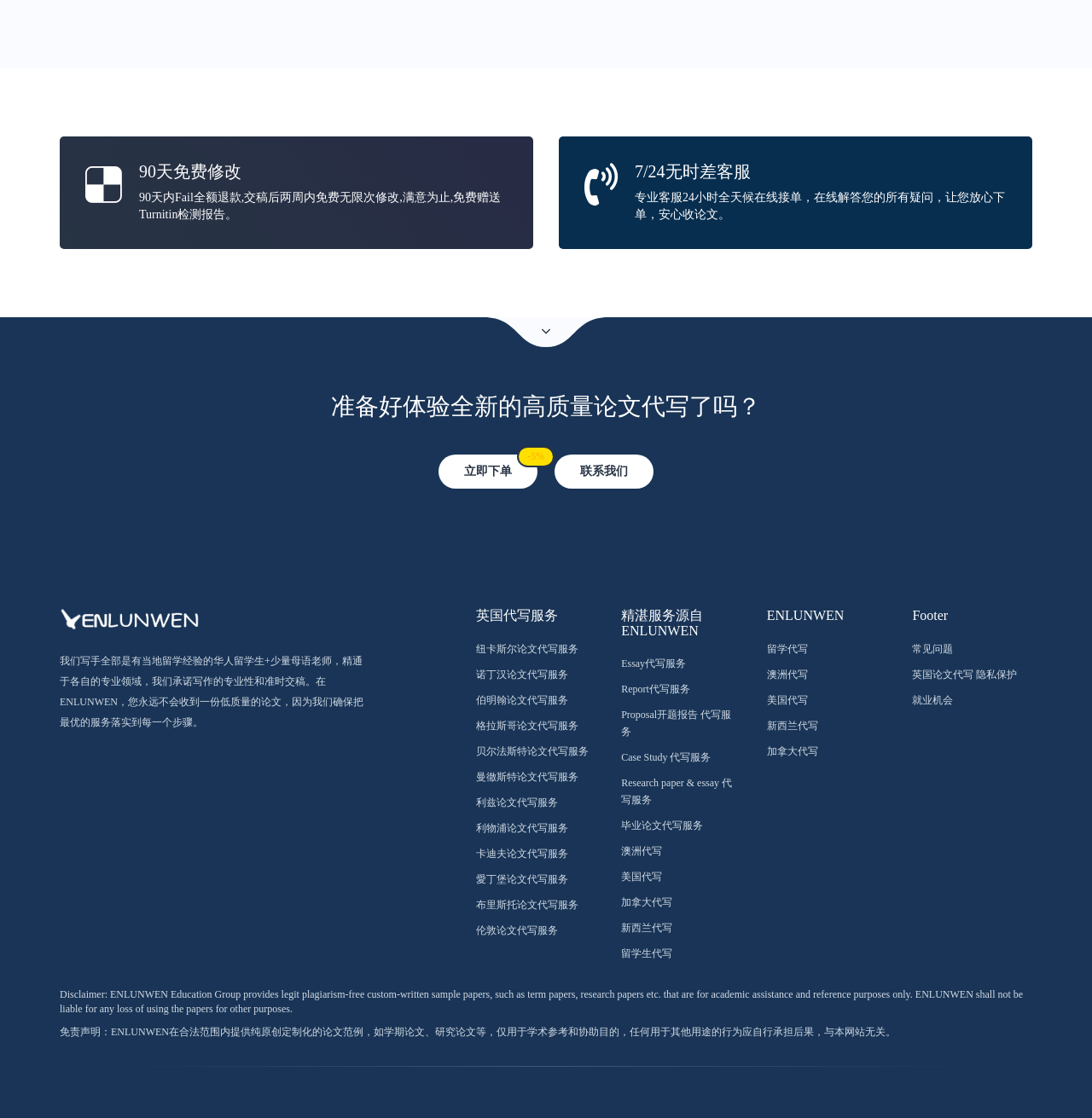How many cities are listed for paper writing services?
Look at the webpage screenshot and answer the question with a detailed explanation.

The webpage lists 9 cities for paper writing services, including Newcastle, Nottingham, Birmingham, Glasgow, Belfast, Manchester, Leeds, Liverpool, and Cardiff.